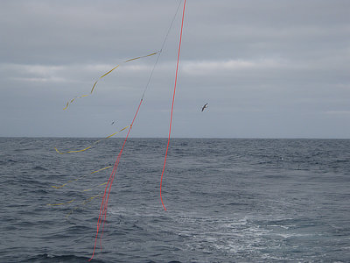Describe every aspect of the image in detail.

The image depicts a serene seascape featuring a fishing line setup designed to reduce seabird bycatch in the Southeastern Atlantic longline fishery. In the foreground, vibrant red and yellow lines extend from the fishing apparatus, swaying gently in the breeze. The ocean stretches out to the horizon beneath a cloudy sky, evoking a sense of both tranquility and the enduring challenges of marine conservation. A seabird can be seen gliding in the distance, highlighting the importance of such lines in protecting avian species while fishing. This visual encapsulates the efforts to mitigate environmental impacts in fisheries, underscoring the critical balance between marine industry practices and wildlife conservation.